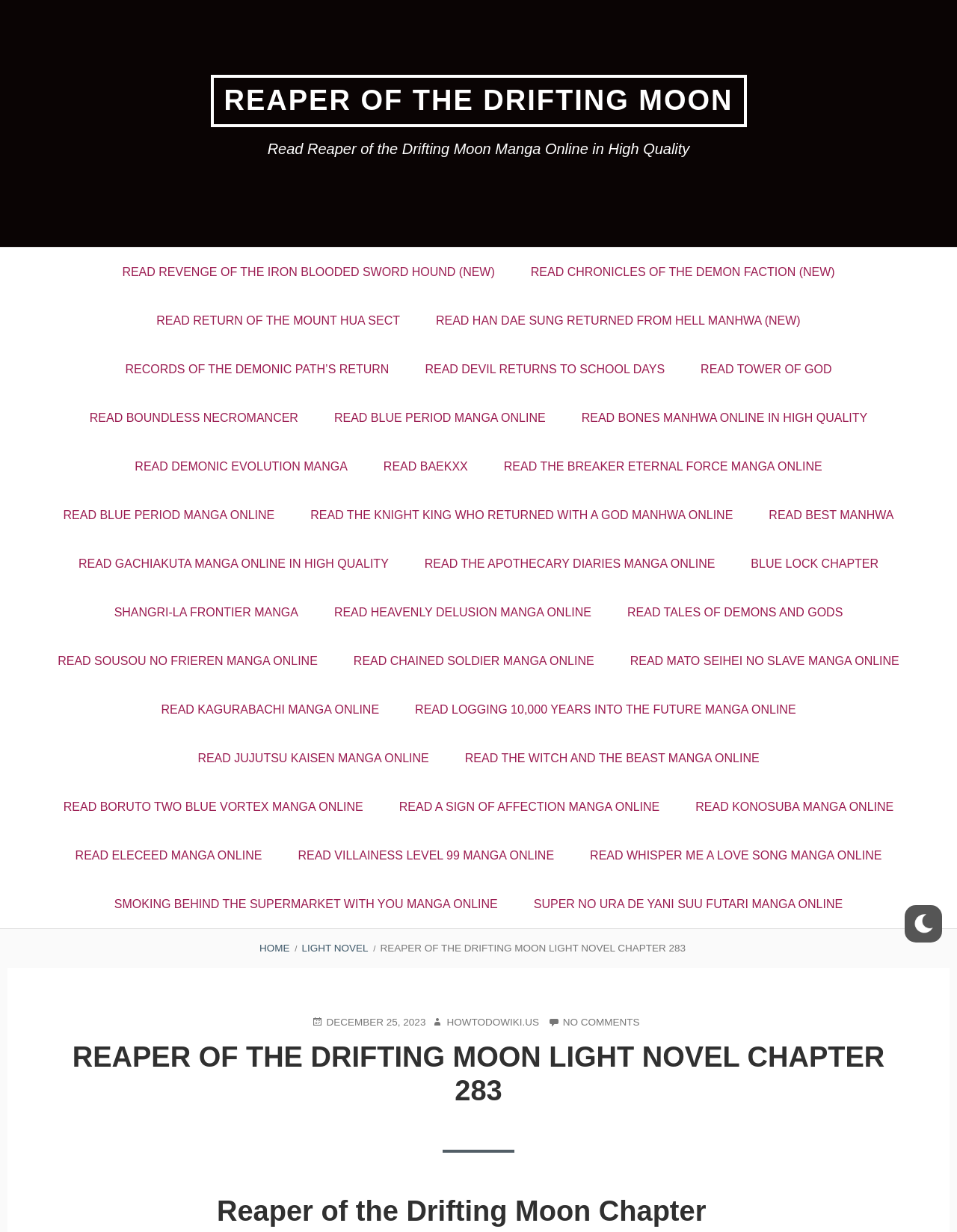What is the author of the light novel?
Please provide a single word or phrase in response based on the screenshot.

HOWTODOWIKI.US